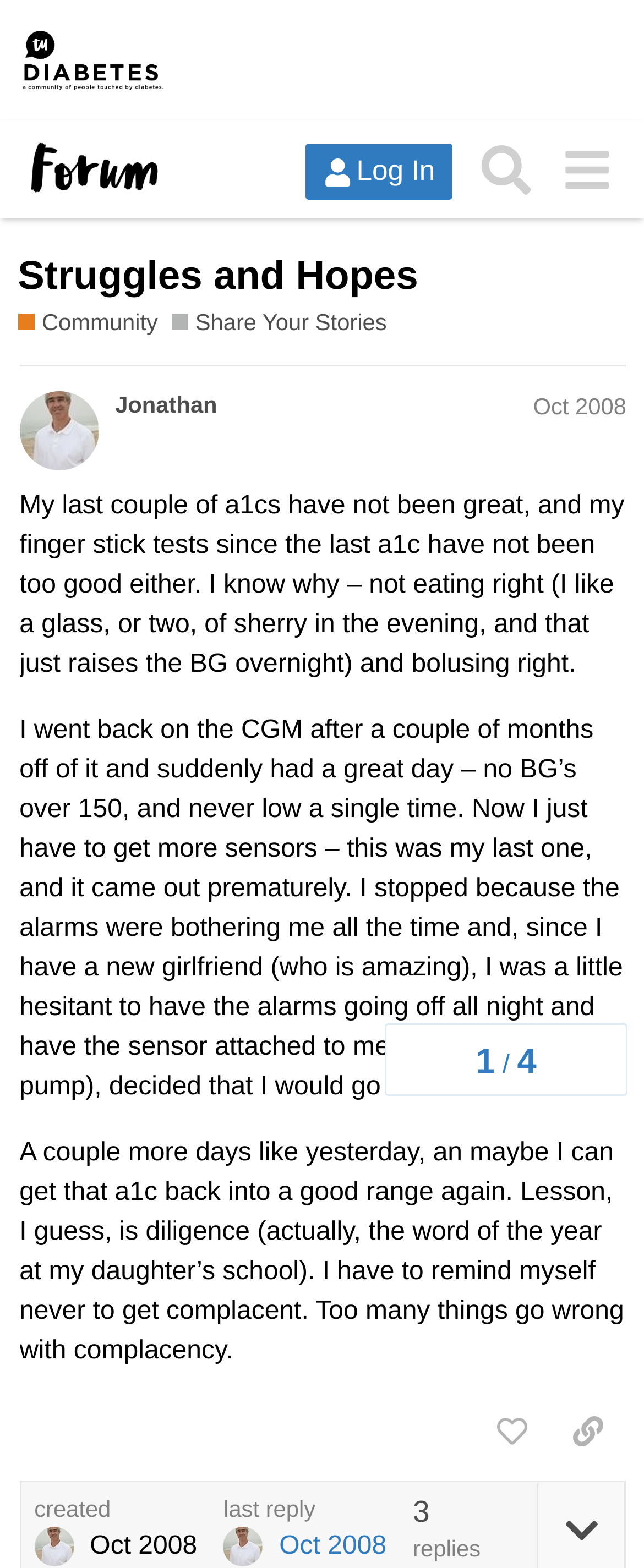Please identify the bounding box coordinates for the region that you need to click to follow this instruction: "Log in to the forum".

[0.474, 0.092, 0.704, 0.127]